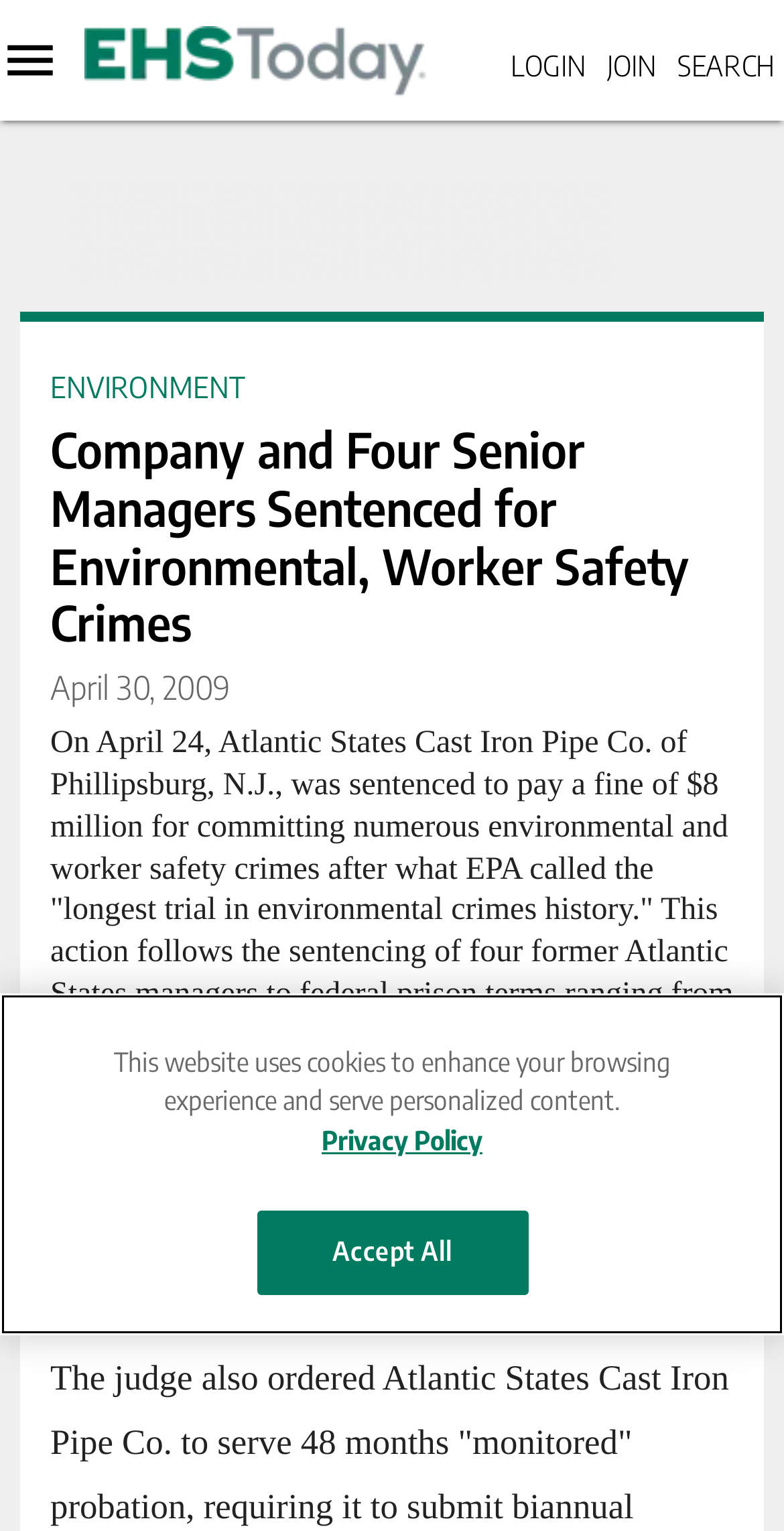Offer a meticulous description of the webpage's structure and content.

This webpage is about a news article titled "Company and Four Senior Managers Sentenced for Environmental, Worker Safety Crimes" on the EHS Today website. At the top left corner, there is a logo of EHS Today, accompanied by a link to the website's homepage. On the top right corner, there are links to "LOGIN" and "JOIN" as well as a search bar.

Below the top navigation bar, there is a menu with various topics, including "Members Only", "Environment", "Health", "Safety", and more. These topics are listed vertically on the left side of the page.

The main content of the webpage is an article about Atlantic States Cast Iron Pipe Co. being sentenced to pay a fine of $8 million for environmental and worker safety crimes. The article is divided into several sections, with the title at the top, followed by the date "April 30, 2009", and then the main text of the article.

On the right side of the page, there are two advertisements, one above the other. There are also several links to related articles or resources, including "ENVIRONMENT" and "Laura Walter".

At the bottom of the page, there is a privacy policy notification with a button to "Accept All" cookies. There is also a link to the EHS Today website's homepage and a "CLOSE AND CONTINUE TO SITE" button.

Overall, the webpage has a clean and organized layout, with a clear hierarchy of information and easy-to-navigate menus and links.